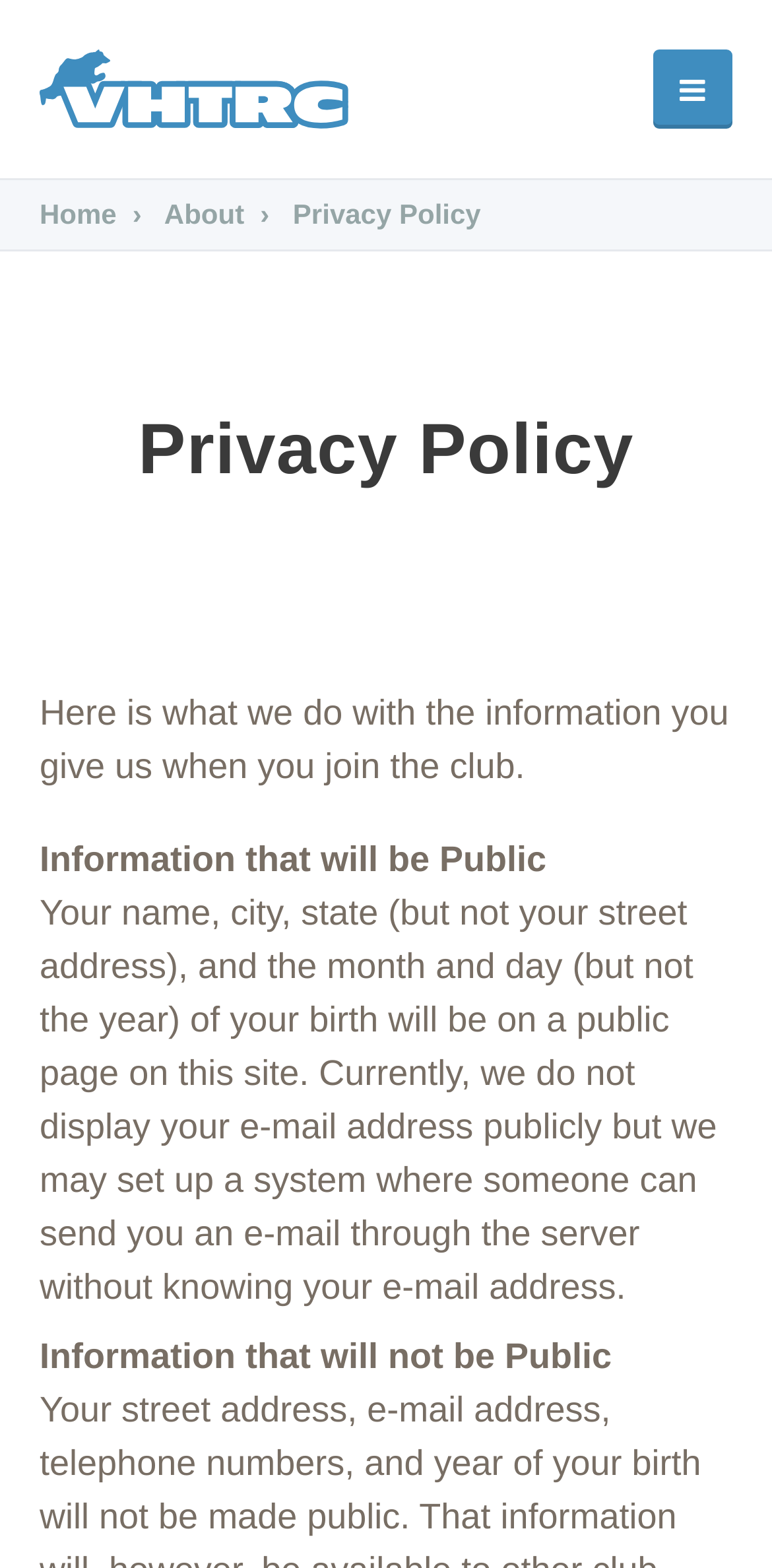Find the bounding box coordinates for the UI element that matches this description: "Home".

[0.051, 0.12, 0.151, 0.154]